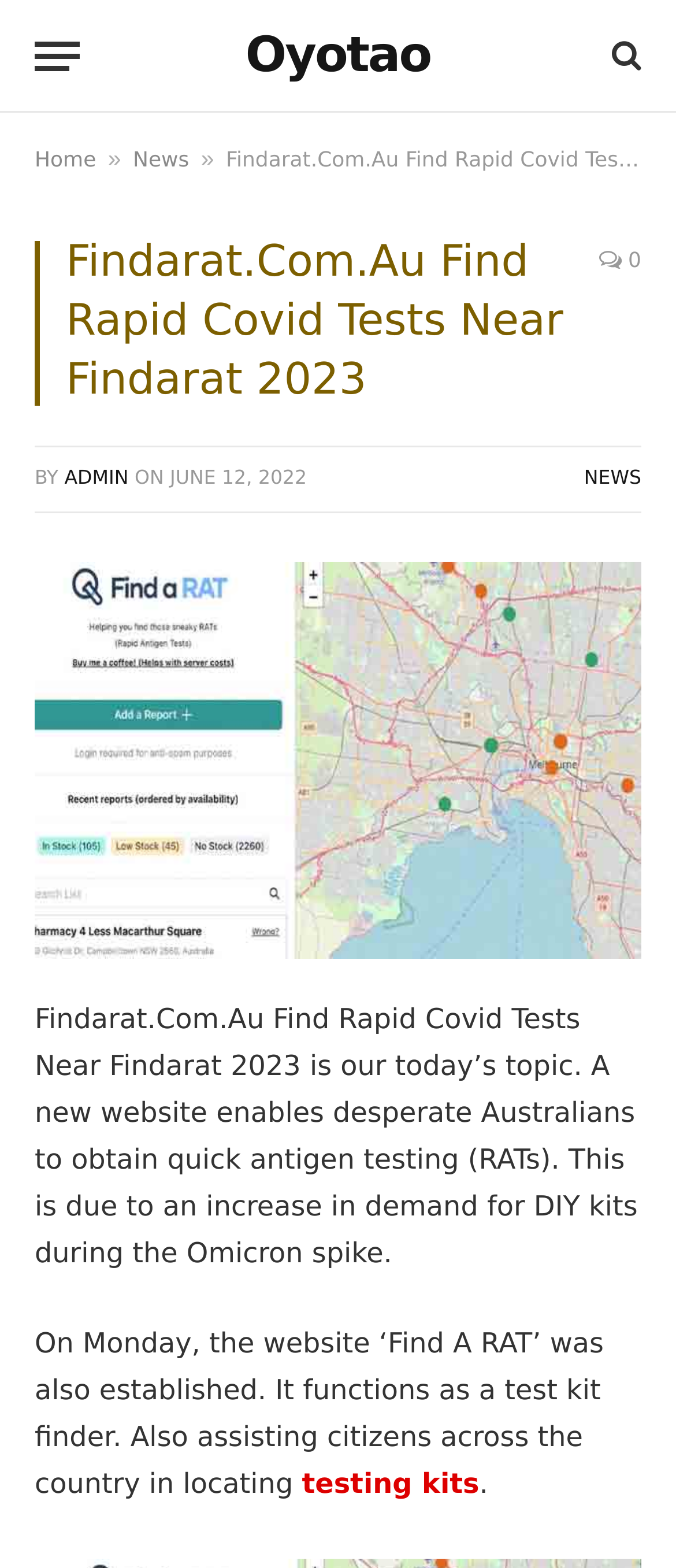Using the webpage screenshot, find the UI element described by 0 shares Share. Provide the bounding box coordinates in the format (top-left x, top-left y, bottom-right x, bottom-right y), ensuring all values are floating point numbers between 0 and 1.

None